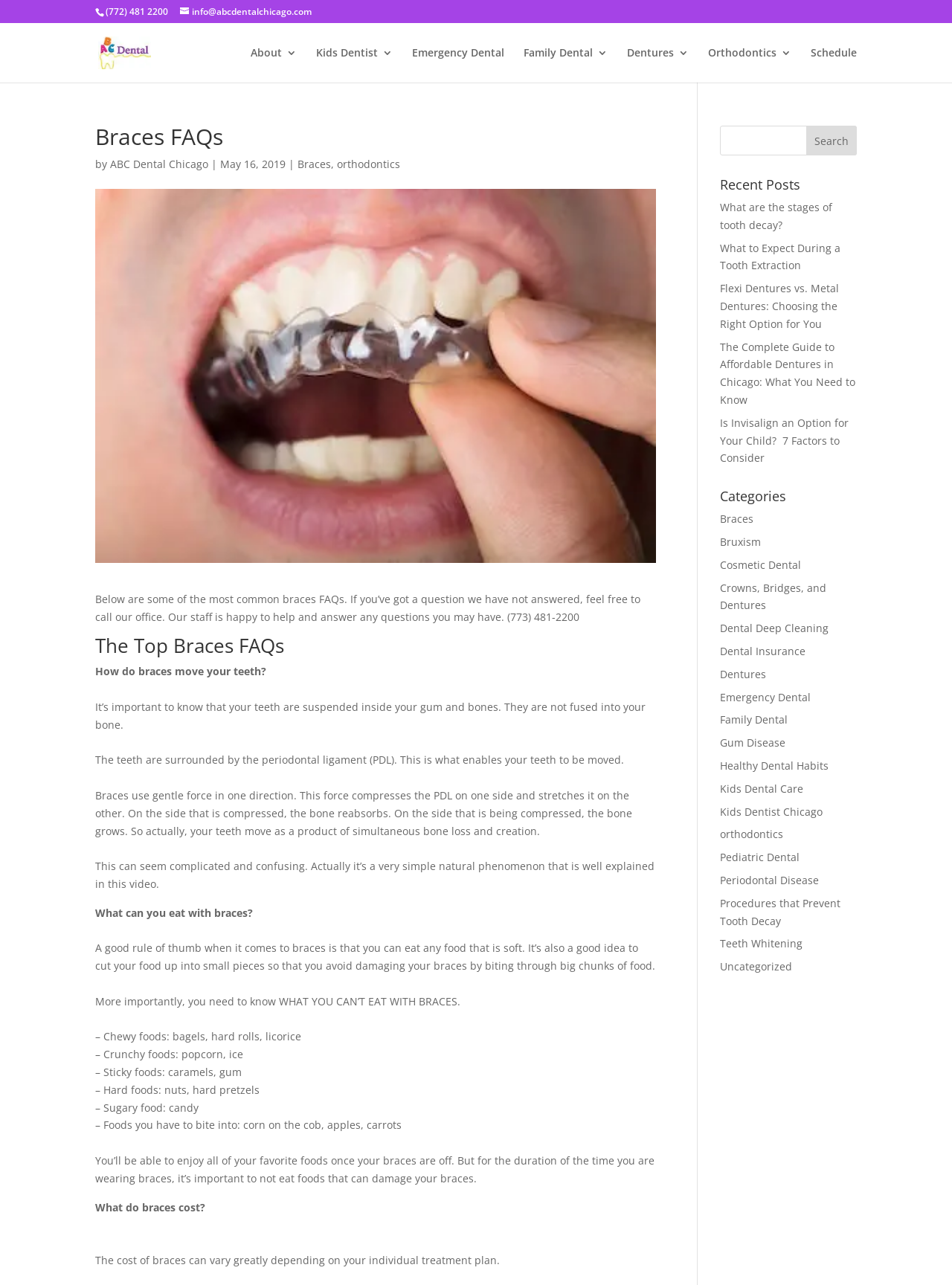How many recent posts are listed on the webpage?
Please give a detailed and elaborate answer to the question based on the image.

I looked at the section titled 'Recent Posts' and counted the number of links listed. There are 5 links to recent posts, including 'What are the stages of tooth decay?' and 'Is Invisalign an option for your child? 7 Factors to Consider'.